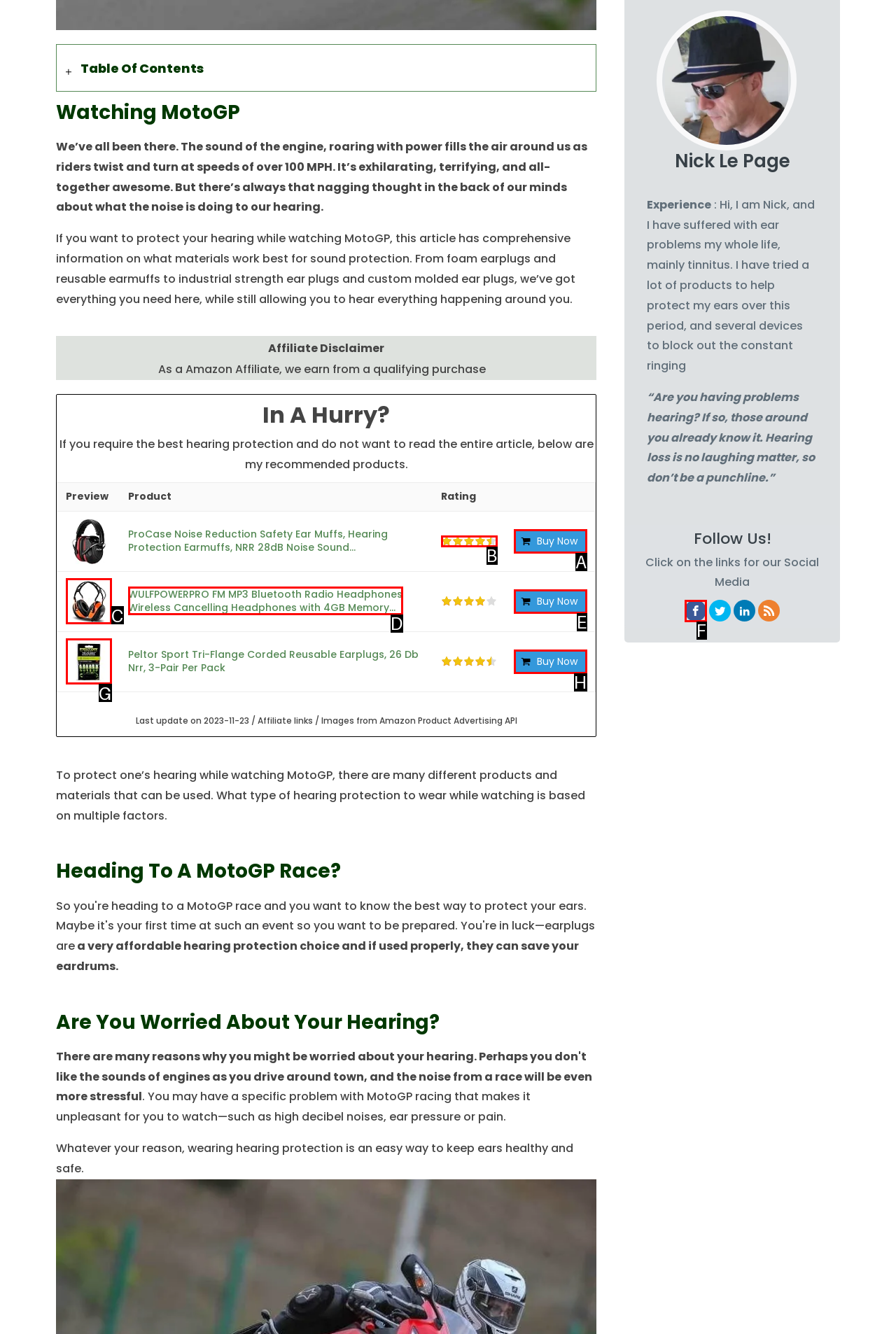Point out the option that aligns with the description: by Publisher
Provide the letter of the corresponding choice directly.

None